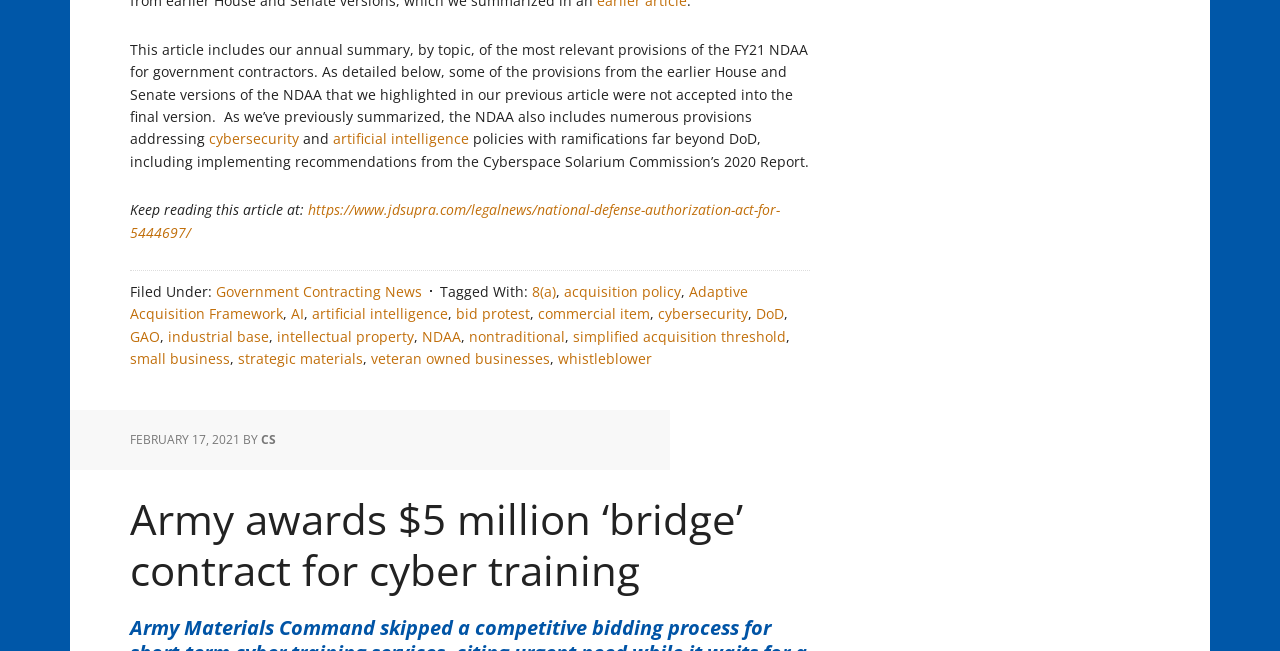Please reply to the following question with a single word or a short phrase:
What is the topic of the article?

National Defense Authorization Act